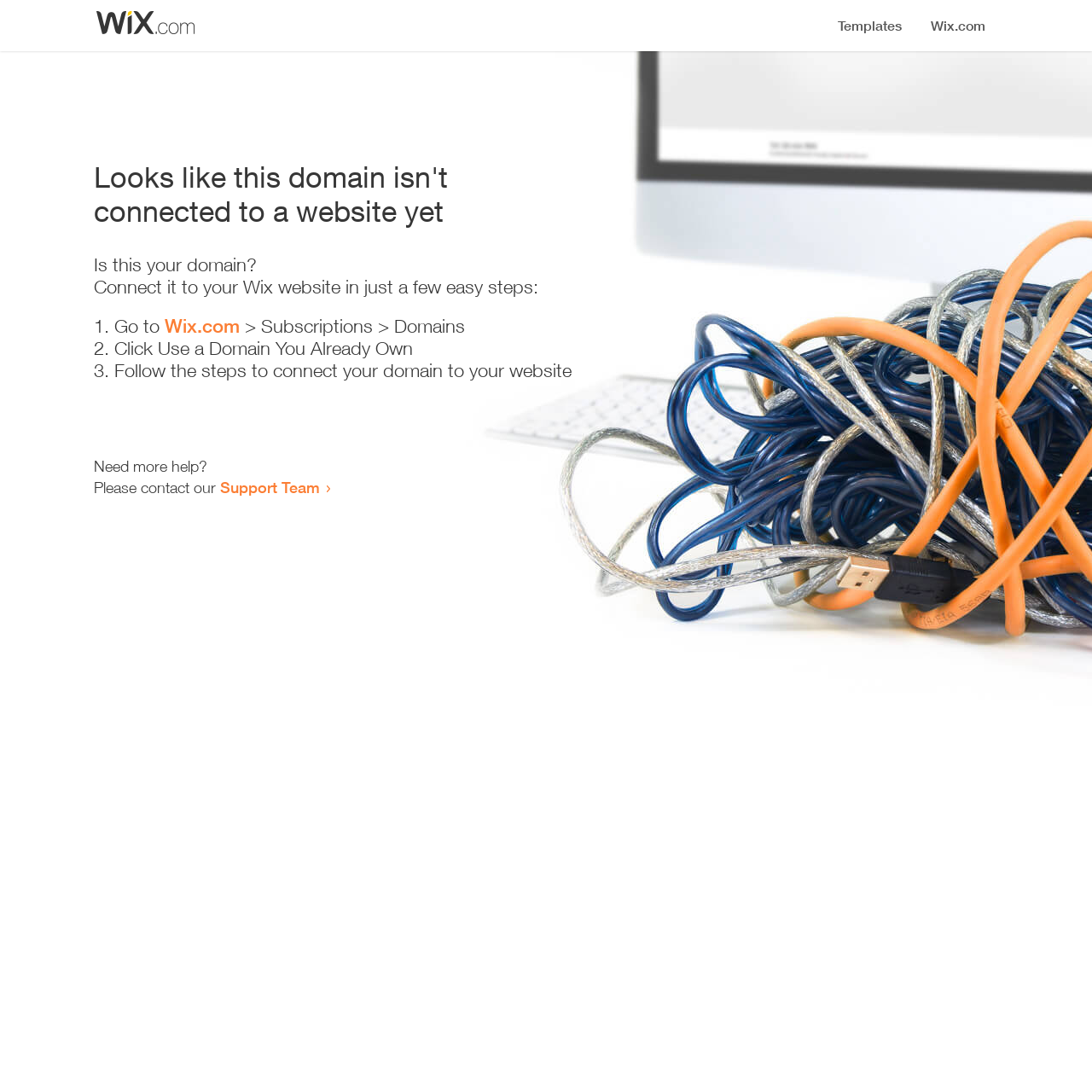Provide the bounding box coordinates of the HTML element described by the text: "Wix.com". The coordinates should be in the format [left, top, right, bottom] with values between 0 and 1.

[0.151, 0.288, 0.22, 0.309]